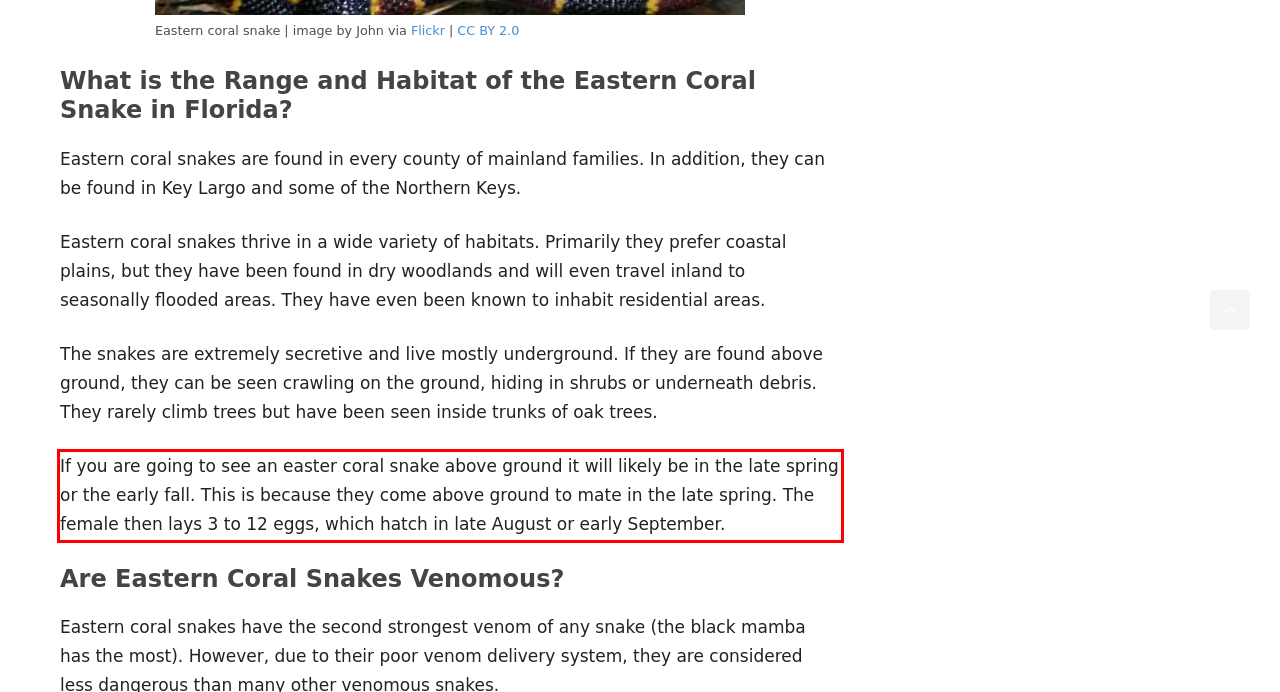The screenshot you have been given contains a UI element surrounded by a red rectangle. Use OCR to read and extract the text inside this red rectangle.

If you are going to see an easter coral snake above ground it will likely be in the late spring or the early fall. This is because they come above ground to mate in the late spring. The female then lays 3 to 12 eggs, which hatch in late August or early September.